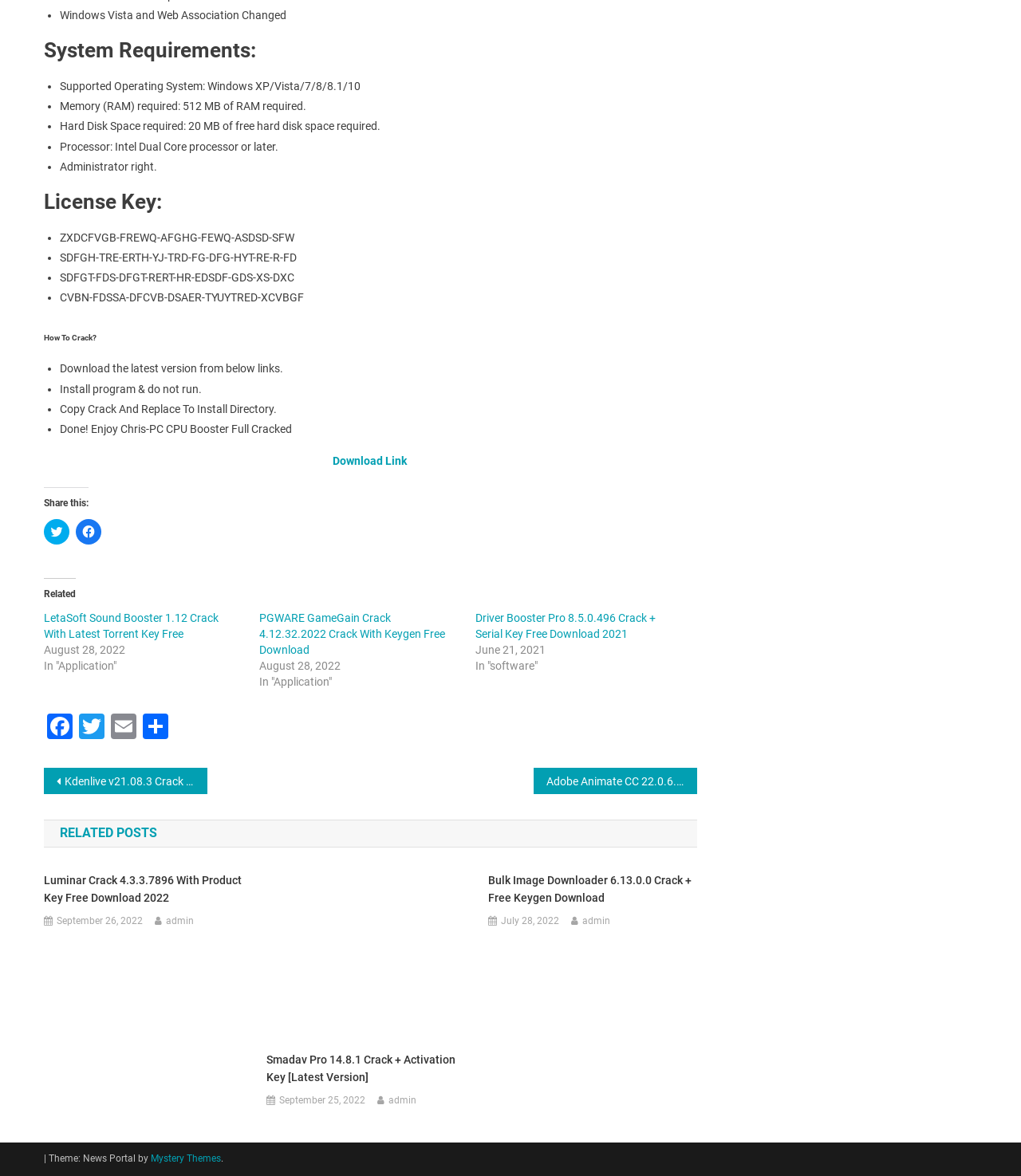What is the last step to crack the software?
Please respond to the question with a detailed and well-explained answer.

The last step is mentioned under the 'How To Crack?' heading, which involves copying the crack and replacing it in the install directory, and then enjoying the full cracked version of the software.